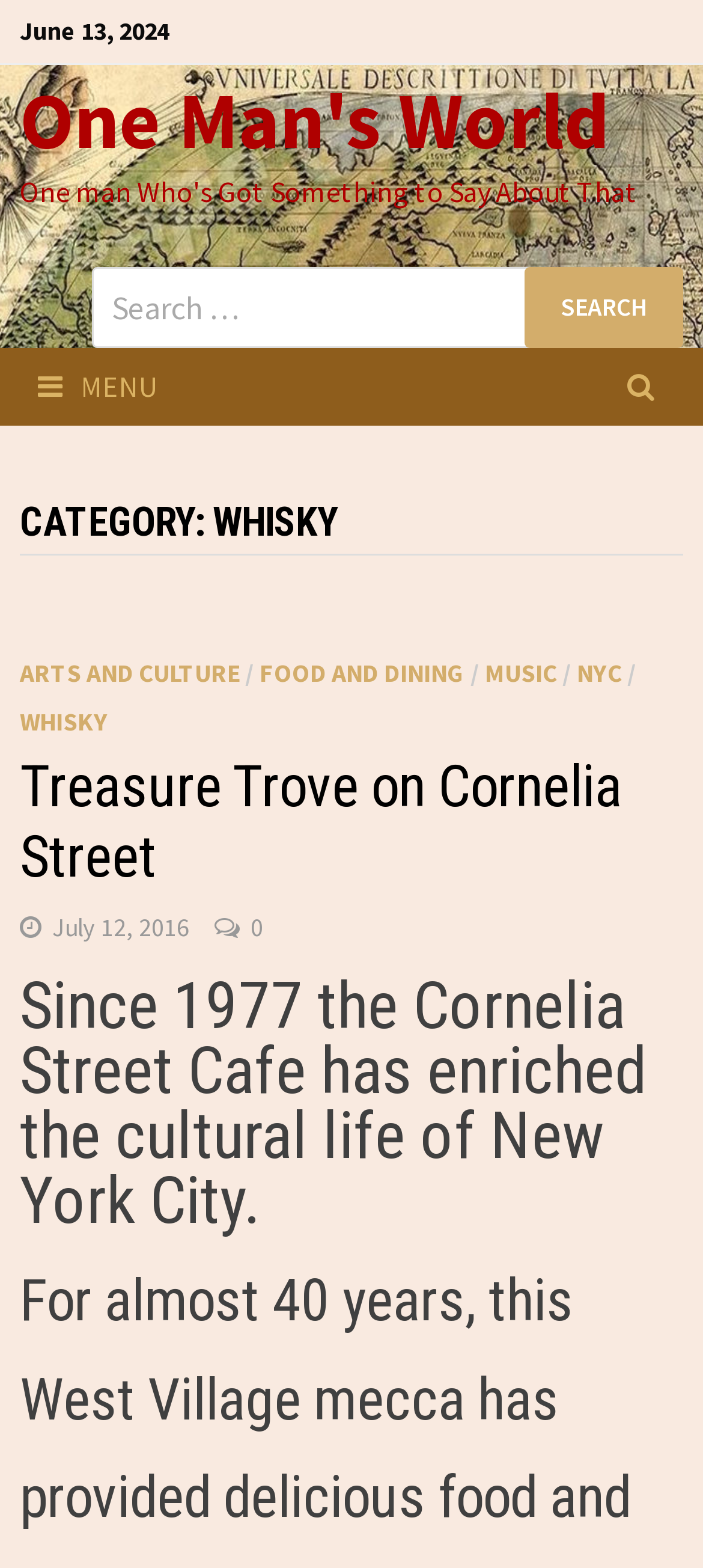Find the bounding box of the UI element described as: "July 12, 2016July 13, 2016". The bounding box coordinates should be given as four float values between 0 and 1, i.e., [left, top, right, bottom].

[0.075, 0.581, 0.27, 0.602]